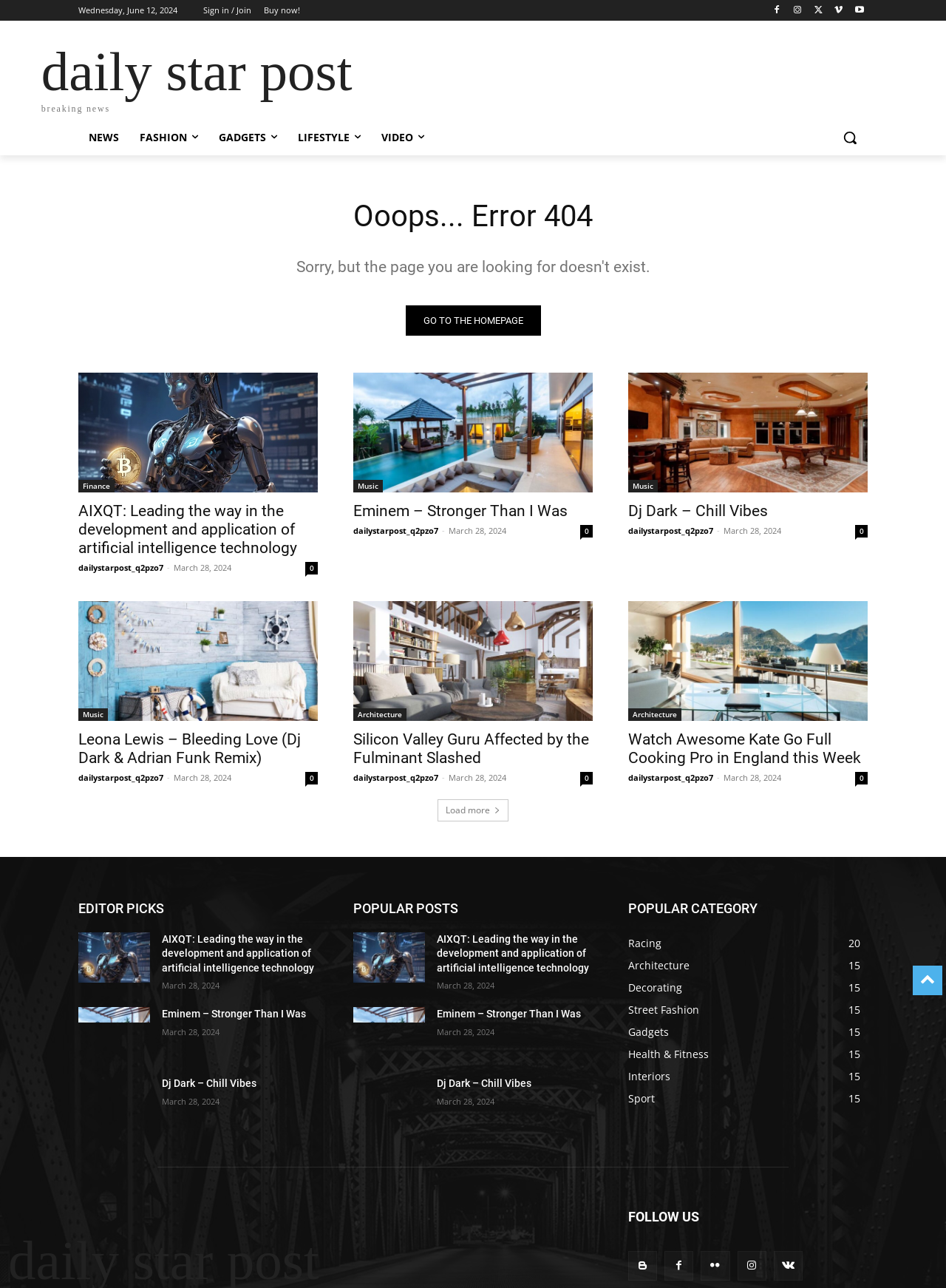Based on the element description "Buy now!", predict the bounding box coordinates of the UI element.

[0.279, 0.0, 0.317, 0.016]